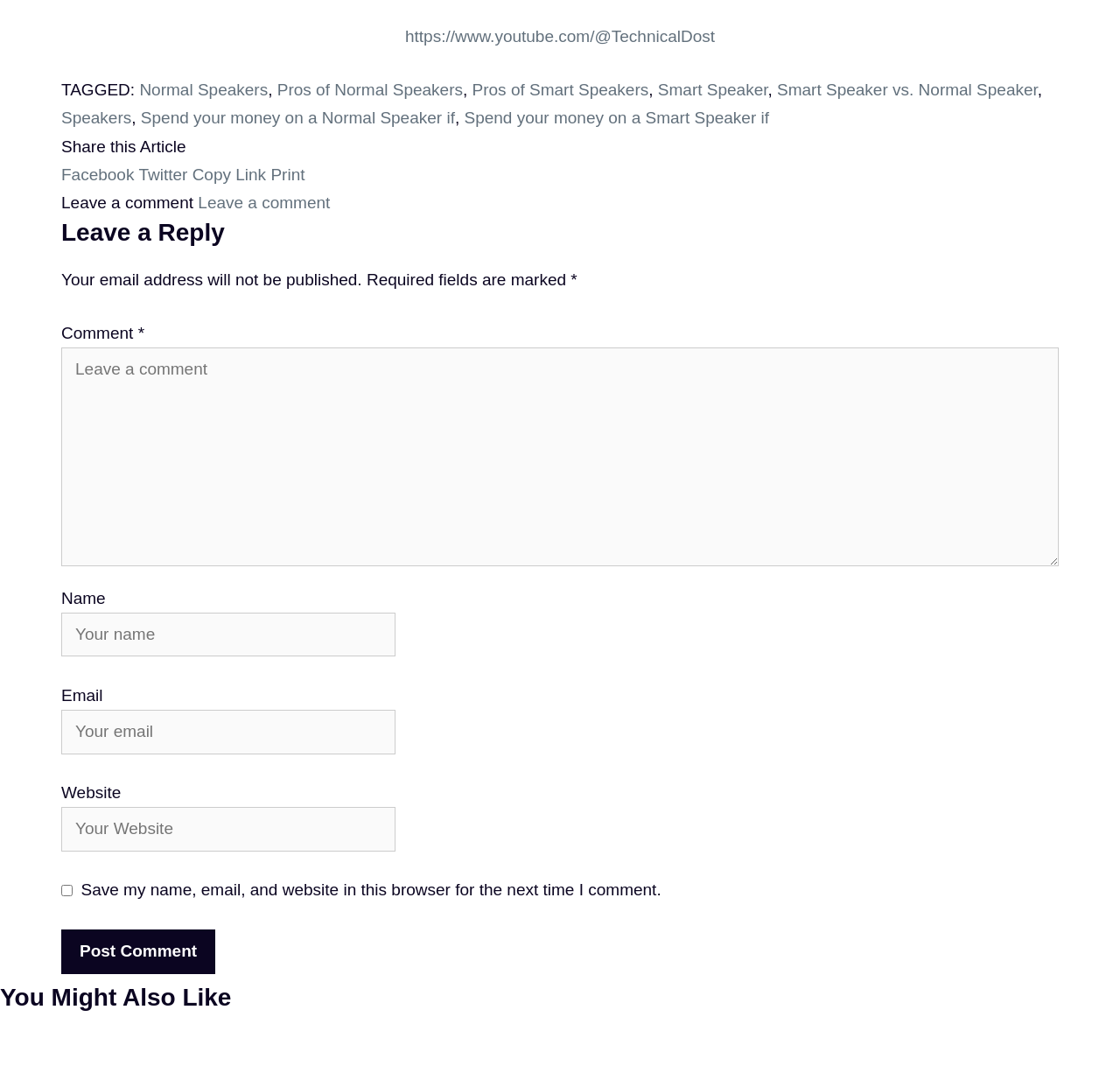What is the last option in the comment section?
Please ensure your answer to the question is detailed and covers all necessary aspects.

The last option in the comment section is a button labeled 'Post Comment', which suggests that after filling in the required information, users can submit their comment by clicking this button.